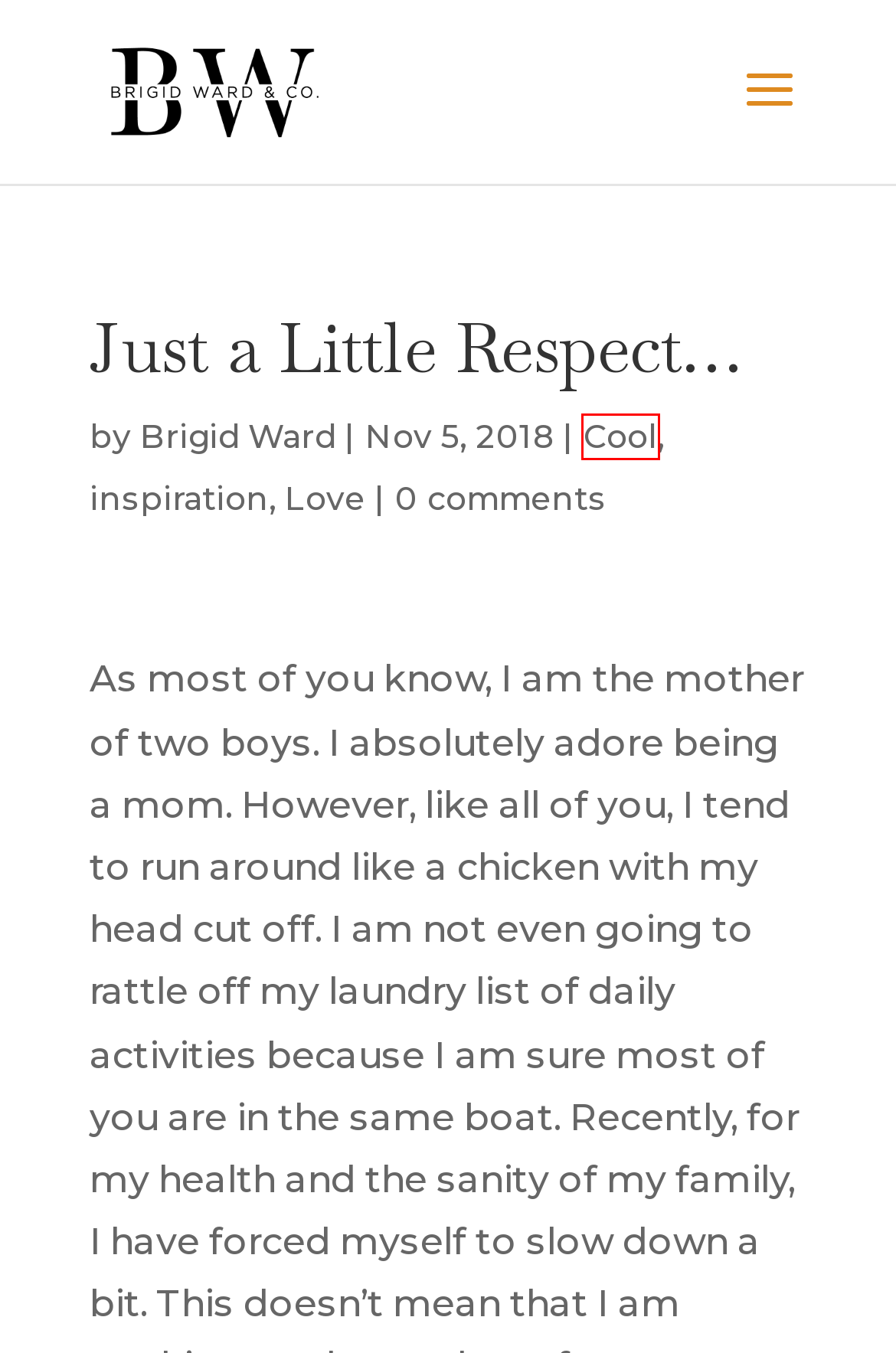You are presented with a screenshot of a webpage containing a red bounding box around an element. Determine which webpage description best describes the new webpage after clicking on the highlighted element. Here are the candidates:
A. Daily Habits of Successful Entrepreneurs - Brigid Ward
B. The Top 7 Productivity Hacks to Streamline Your Business - Brigid Ward
C. Love - Brigid Ward
D. Brigid Ward - Brigid Ward
E. Privacy Policy - Brigid Ward
F. Home - Brigid Ward
G. Cool - Brigid Ward
H. Terms of Service - Brigid Ward

G